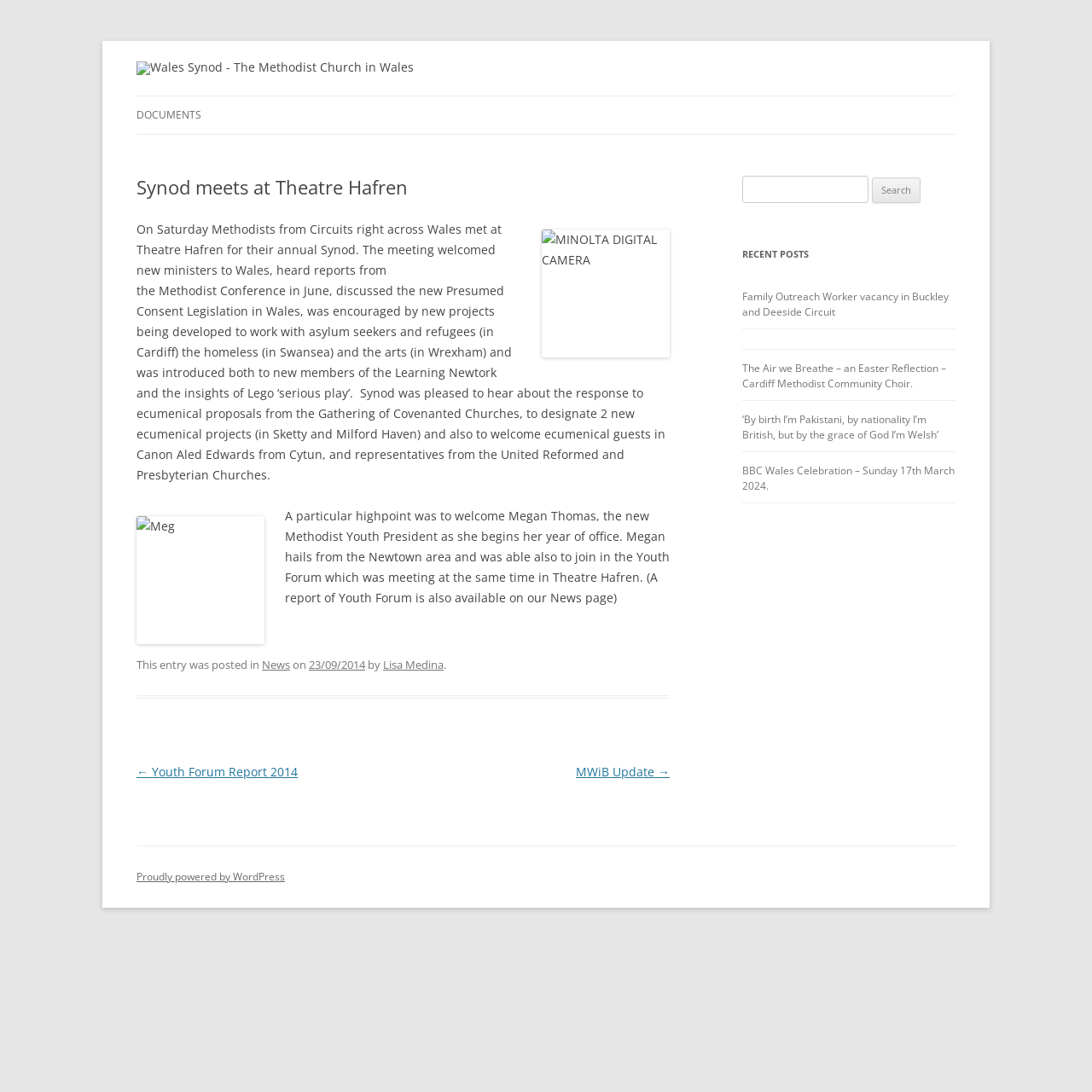Give a concise answer using one word or a phrase to the following question:
What is the name of the author of the article?

Lisa Medina